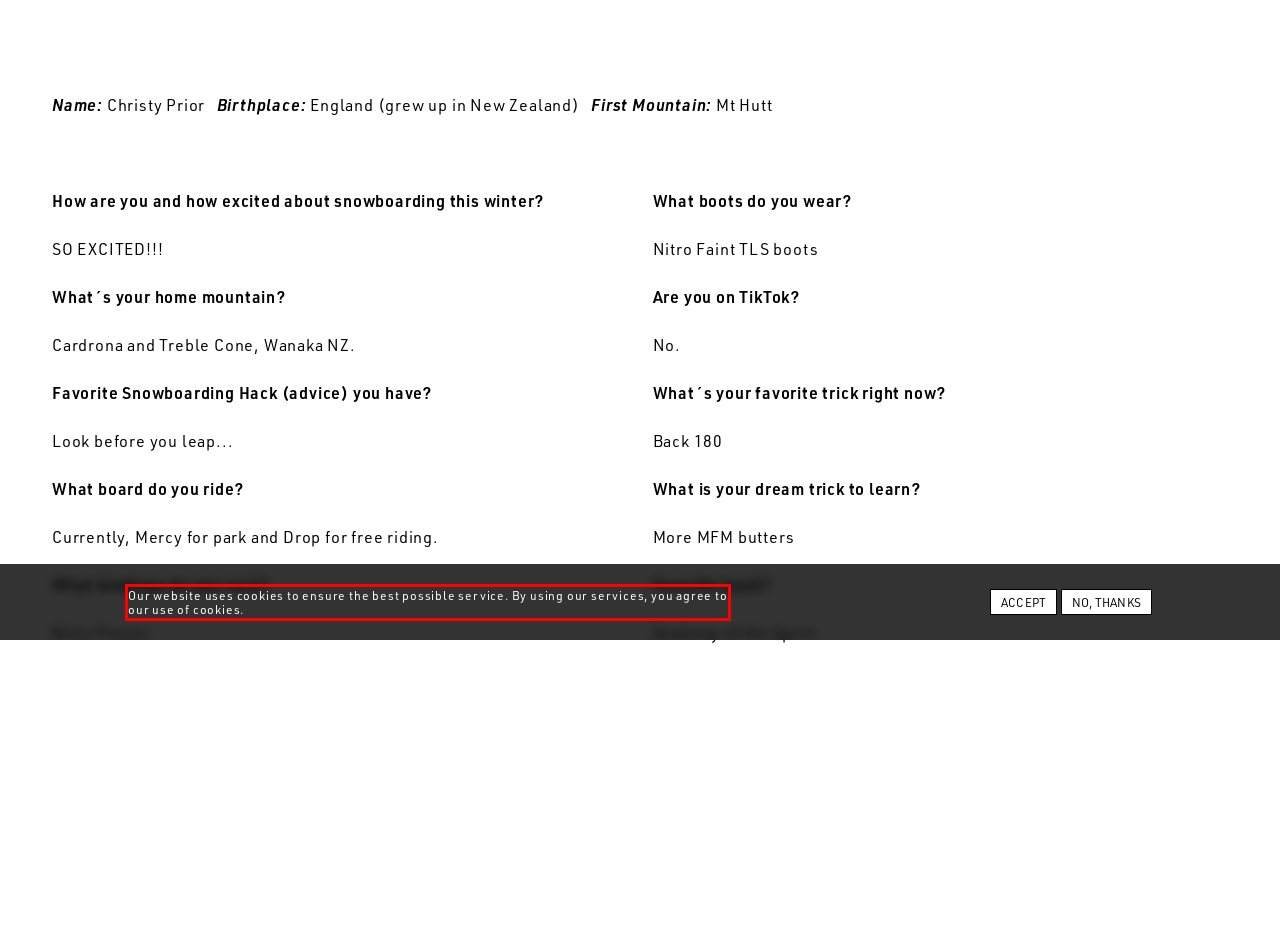You are looking at a screenshot of a webpage with a red rectangle bounding box. Use OCR to identify and extract the text content found inside this red bounding box.

Our website uses cookies to ensure the best possible service. By using our services, you agree to our use of cookies.